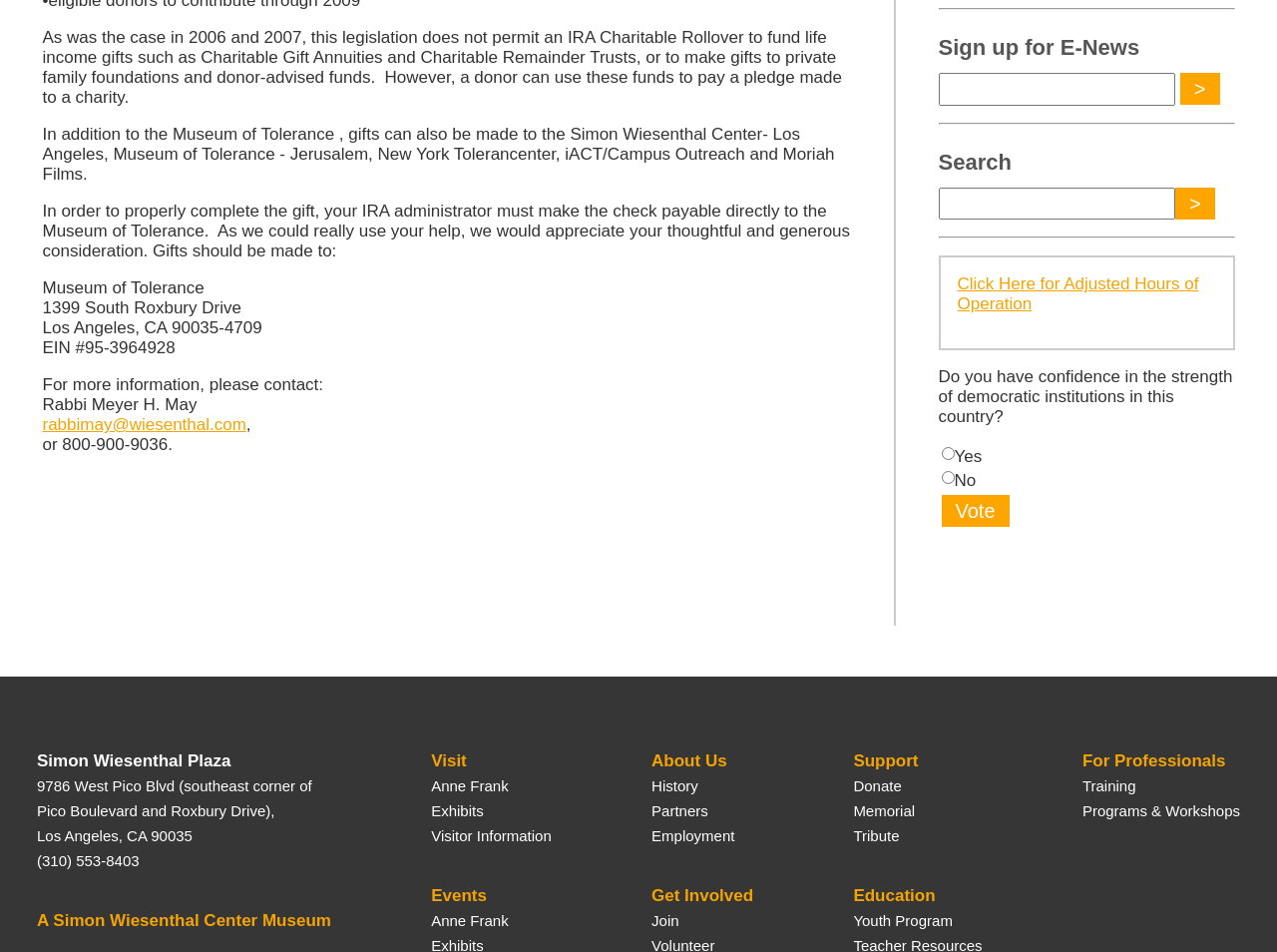Determine the bounding box coordinates of the region to click in order to accomplish the following instruction: "Visit". Provide the coordinates as four float numbers between 0 and 1, specifically [left, top, right, bottom].

[0.338, 0.786, 0.365, 0.813]